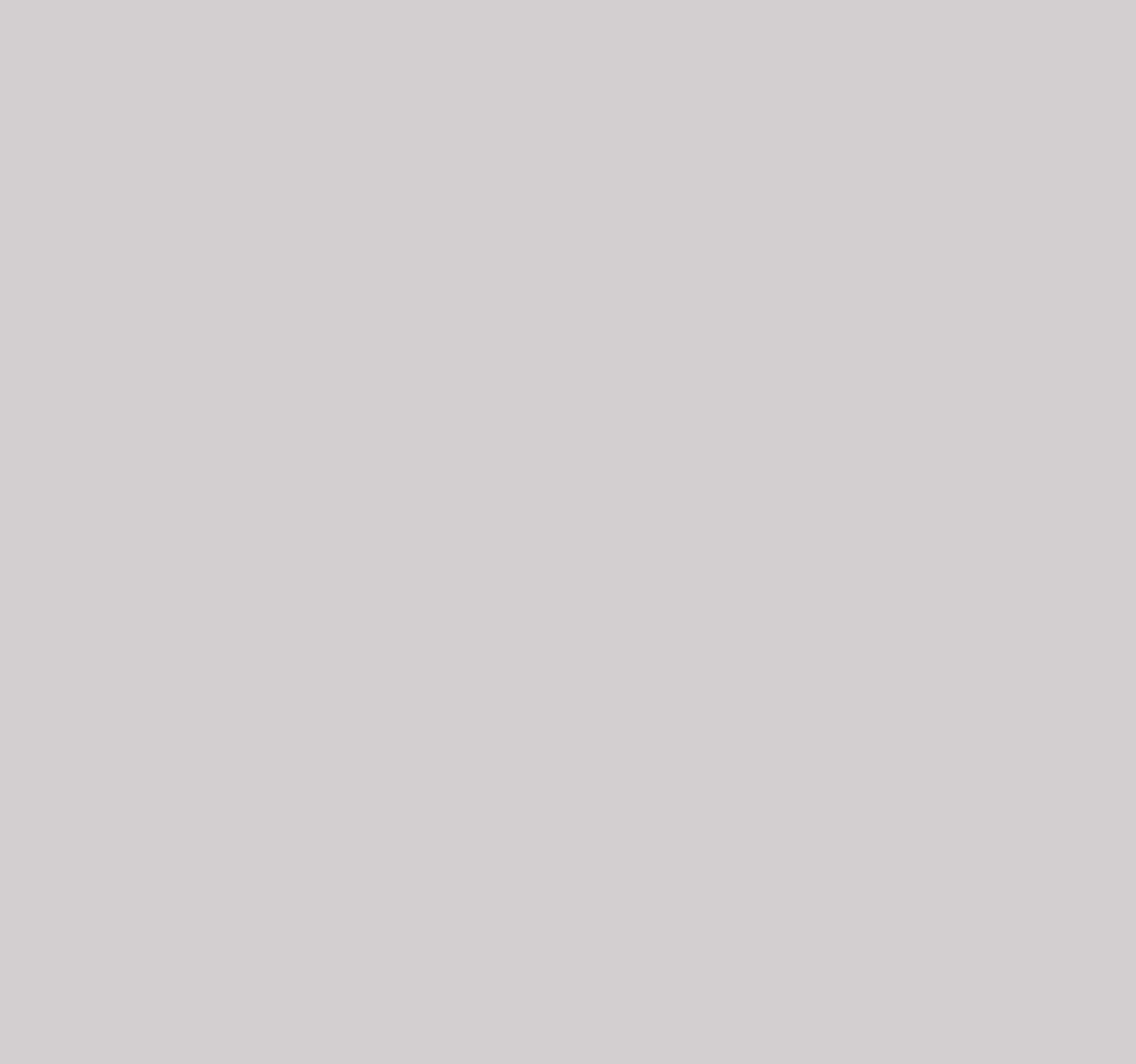Answer the question below in one word or phrase:
What are the categories of articles on this webpage?

Health & Fitness, Supplements, Nutrition, Weight Loss, Dental Care